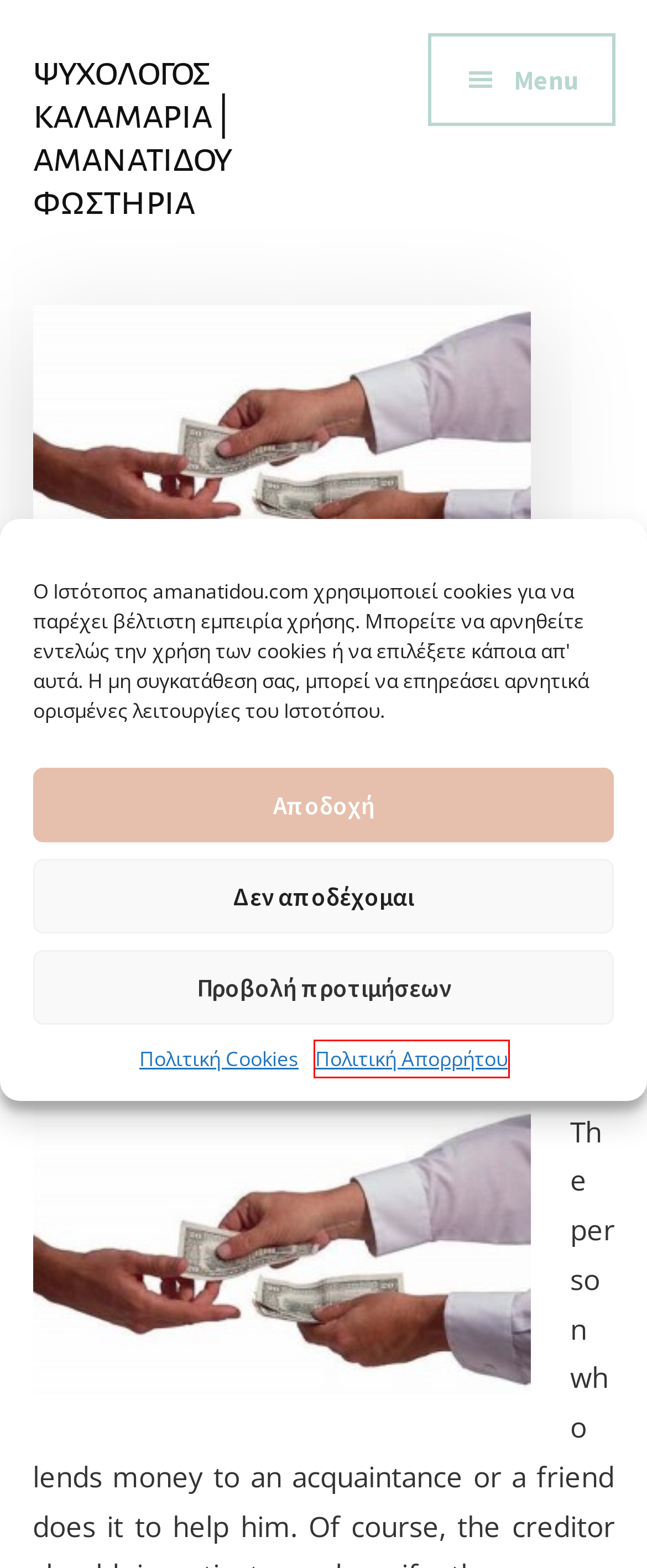You have a screenshot of a webpage with a red rectangle bounding box around a UI element. Choose the best description that matches the new page after clicking the element within the bounding box. The candidate descriptions are:
A. Ψυχολόγος Θεσσαλονίκη | Πολιτική Απορρήτου
B. Ψυχολόγος Καλαμαριά Θεσσαλονίκη | Αμανατίδου Φωστηρία
C. Ψυχολόγος Θεσσαλονίκη | Πολιτική Cookies (ΕΕ)
D. Ψυχολόγος Θεσσαλονίκη | Stoixima Online.com | Αμανατίδου Φ.
E. Festive Atmosphere And Gambling | Ψυχολόγος Θεσσαλονίκη
F. Εξωσωματική και άγχος | Ψυχολόγος Θεσσαλονίκη
G. Ψυχολόγος Θεσσαλονίκη | Articles / Publications | Αμανατίδου Φ.
H. Ψυχολόγος Θεσσαλονίκη Αμανατίδου Φ. | Ο χώρος μου

A